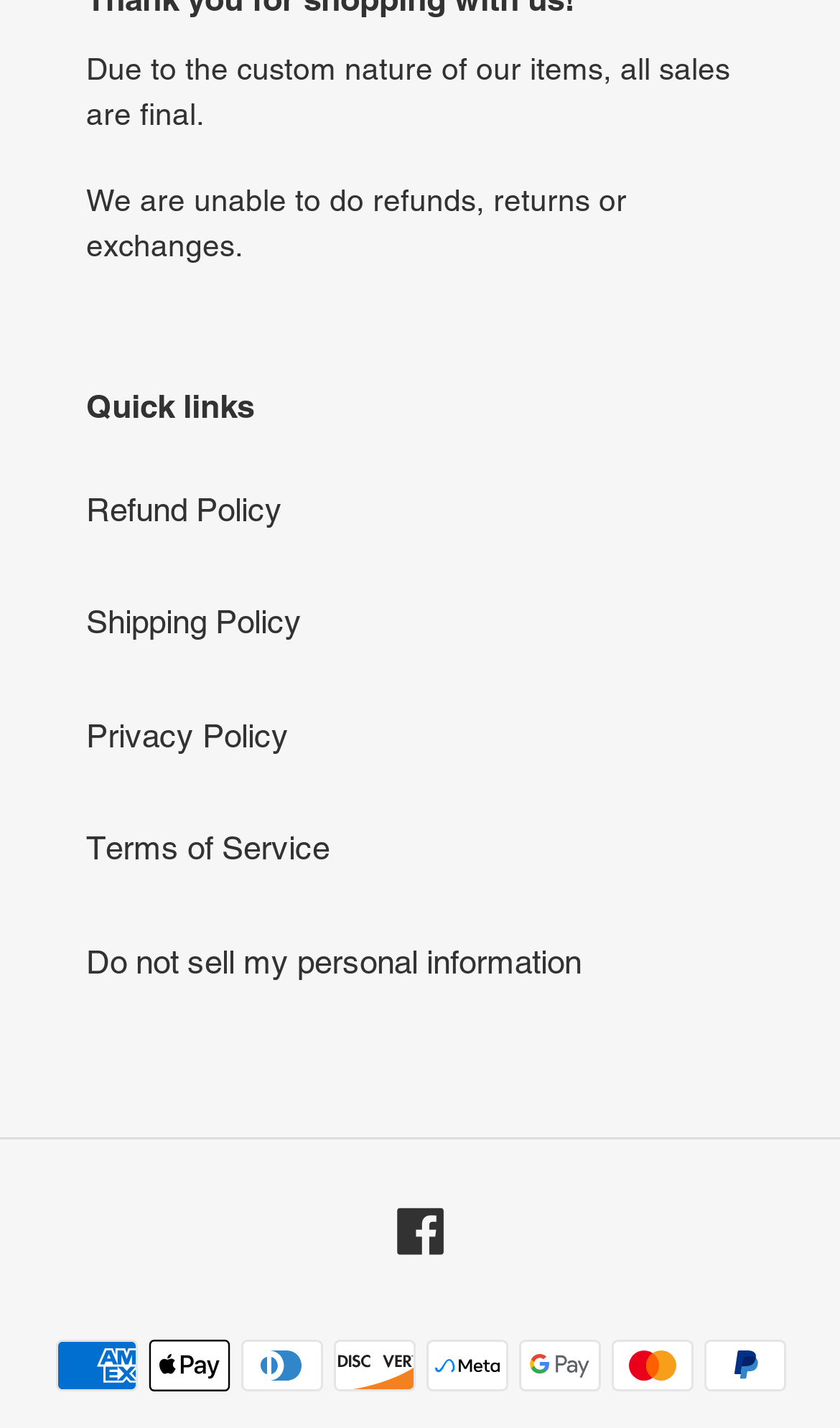Provide the bounding box coordinates of the HTML element described by the text: "Terms of Service".

[0.103, 0.581, 0.392, 0.607]